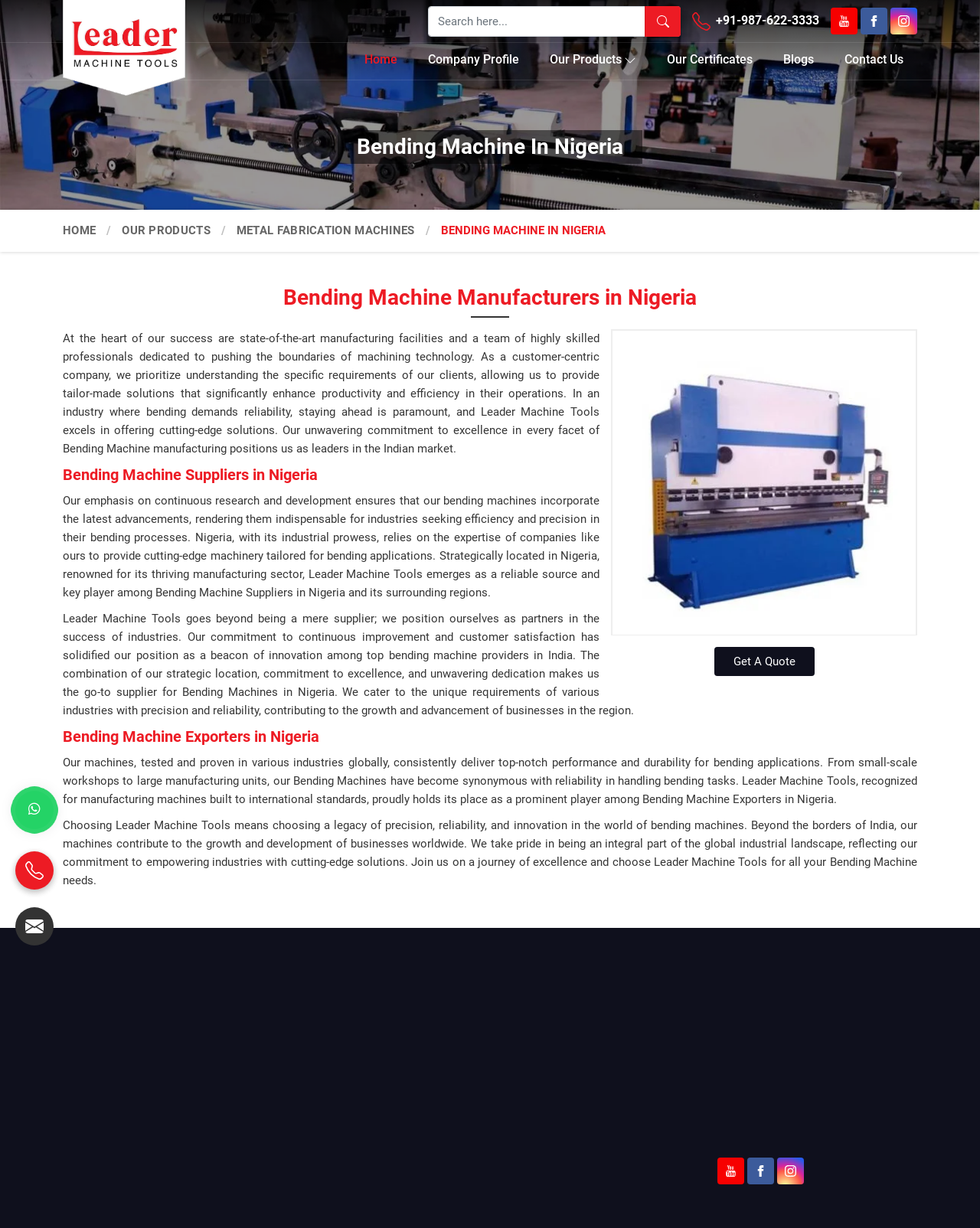Determine the bounding box coordinates for the area that needs to be clicked to fulfill this task: "Search for something". The coordinates must be given as four float numbers between 0 and 1, i.e., [left, top, right, bottom].

None